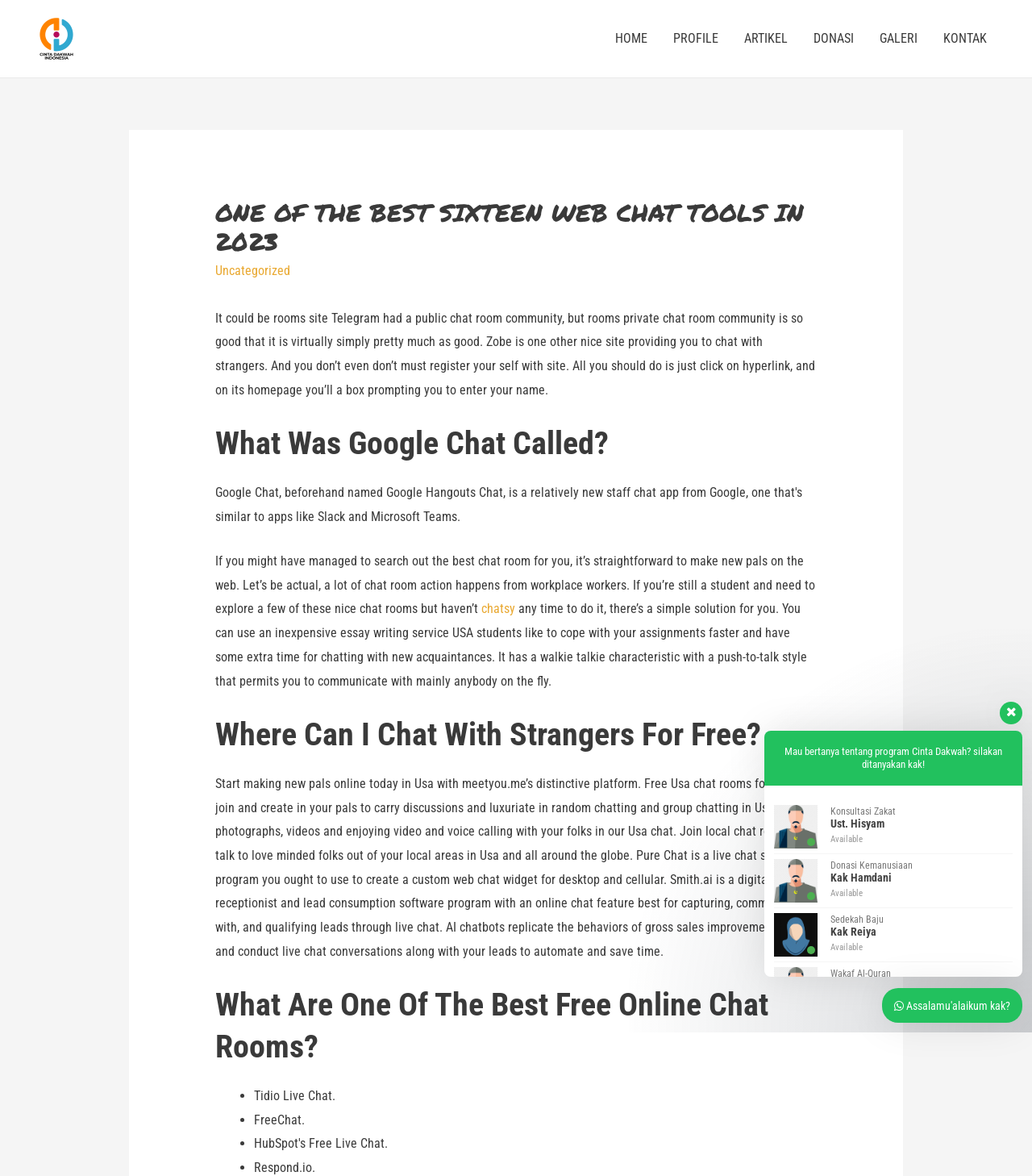Identify the bounding box coordinates of the section to be clicked to complete the task described by the following instruction: "Contact Ceelight on Twitter". The coordinates should be four float numbers between 0 and 1, formatted as [left, top, right, bottom].

None